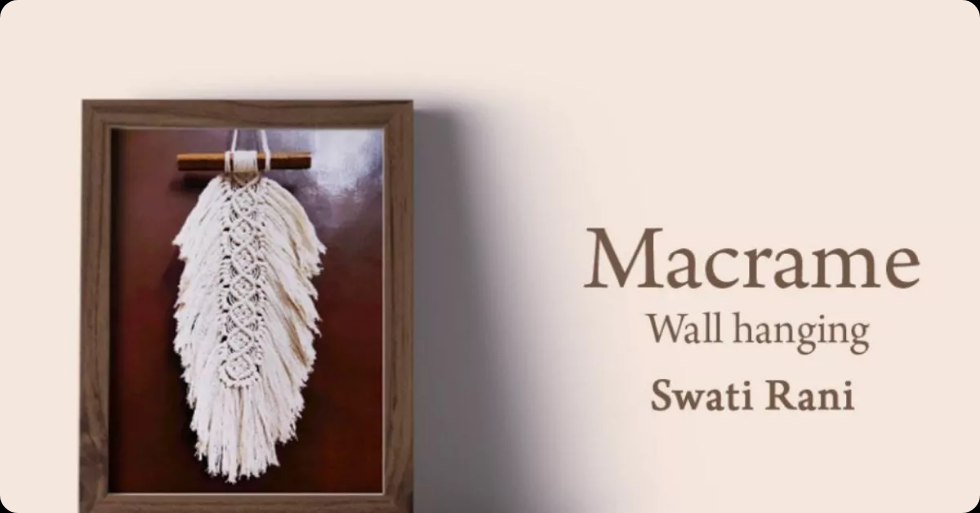Provide a brief response to the question below using a single word or phrase: 
What is the shape of the design?

Feather-like